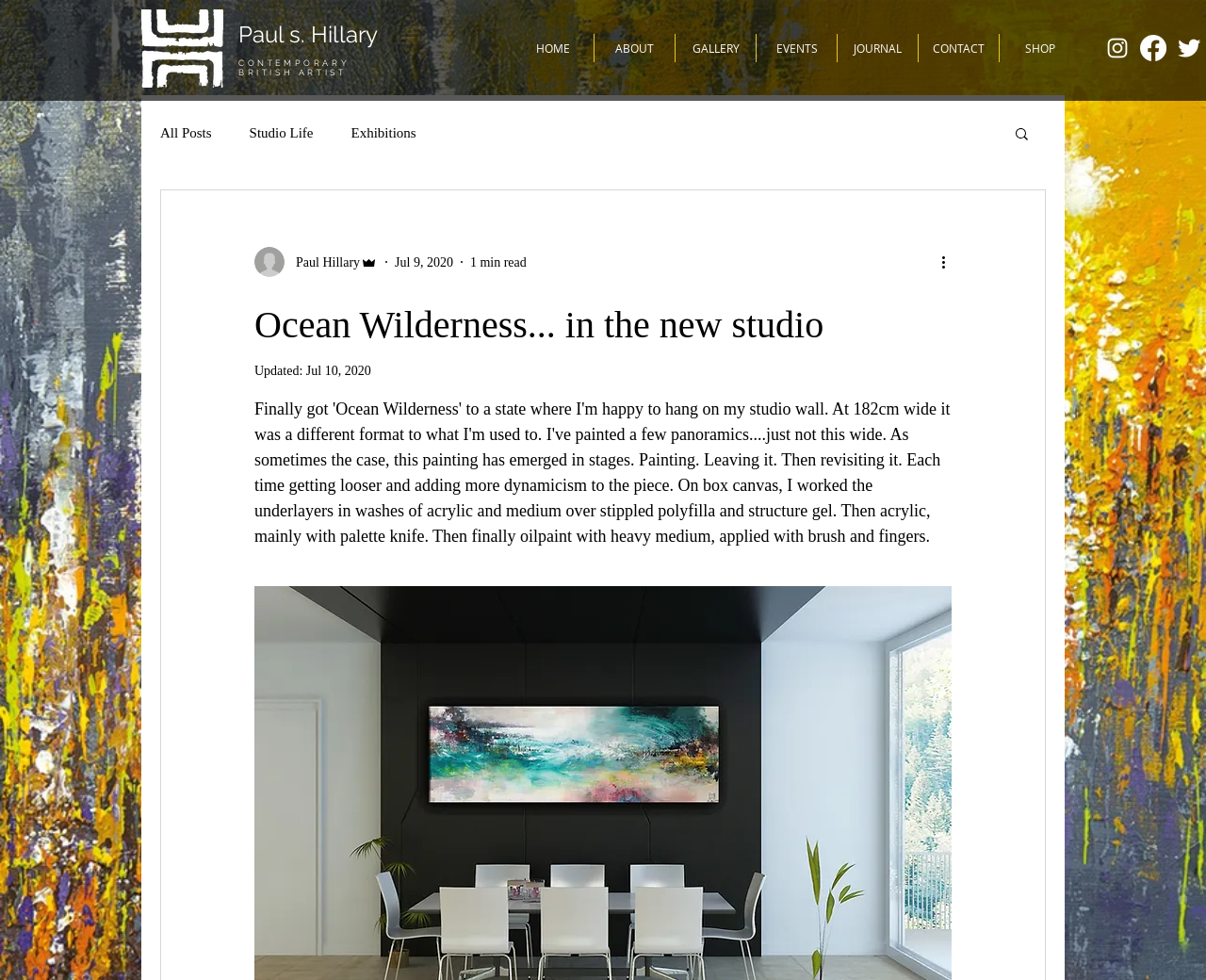Locate the bounding box coordinates of the element that needs to be clicked to carry out the instruction: "Search the online store". The coordinates should be given as four float numbers ranging from 0 to 1, i.e., [left, top, right, bottom].

[0.84, 0.128, 0.855, 0.148]